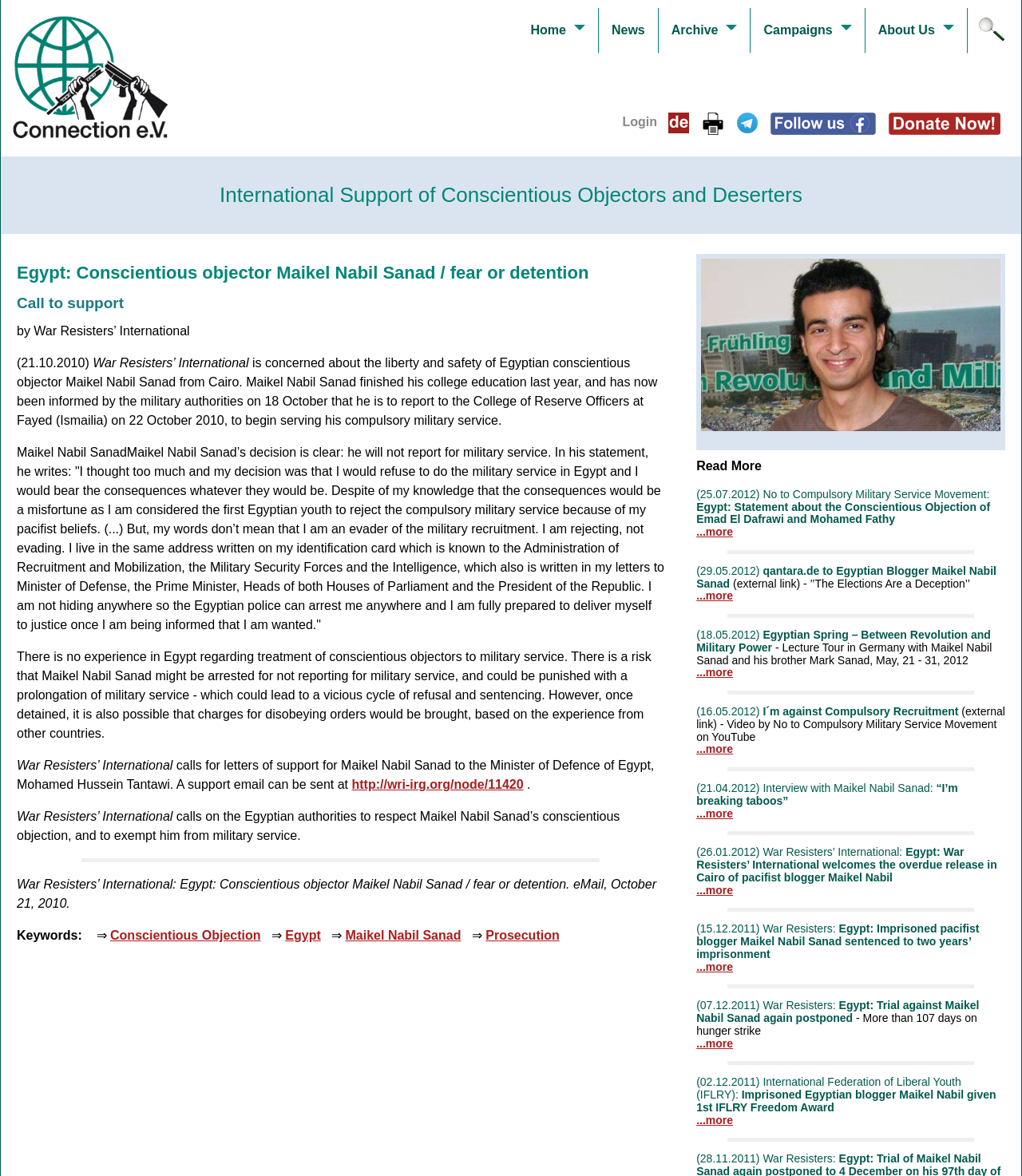Respond with a single word or phrase:
What is the name of the conscientious objector?

Maikel Nabil Sanad